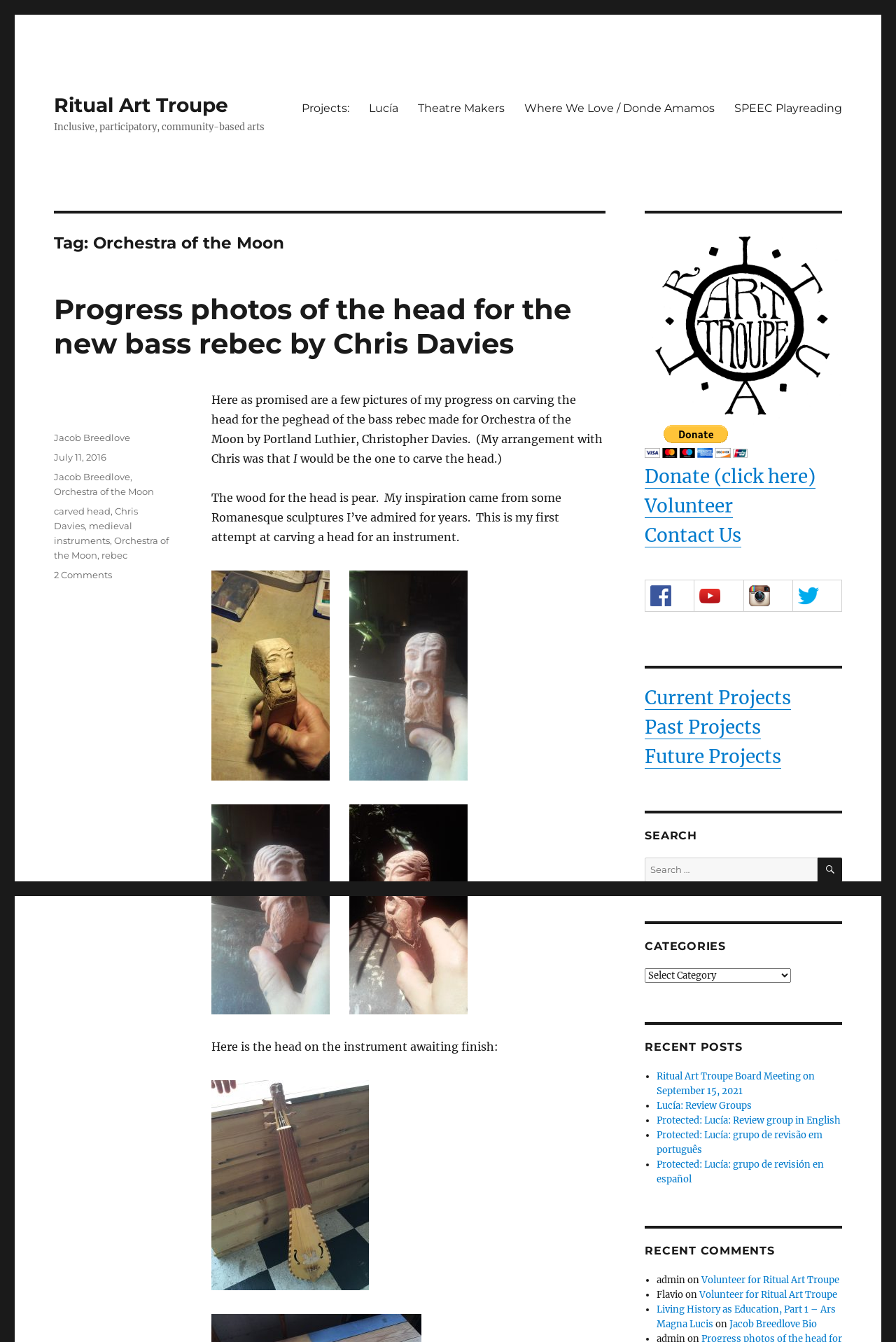Find the bounding box coordinates of the element I should click to carry out the following instruction: "Click on the 'Ritual Art Troupe' link".

[0.06, 0.069, 0.255, 0.087]